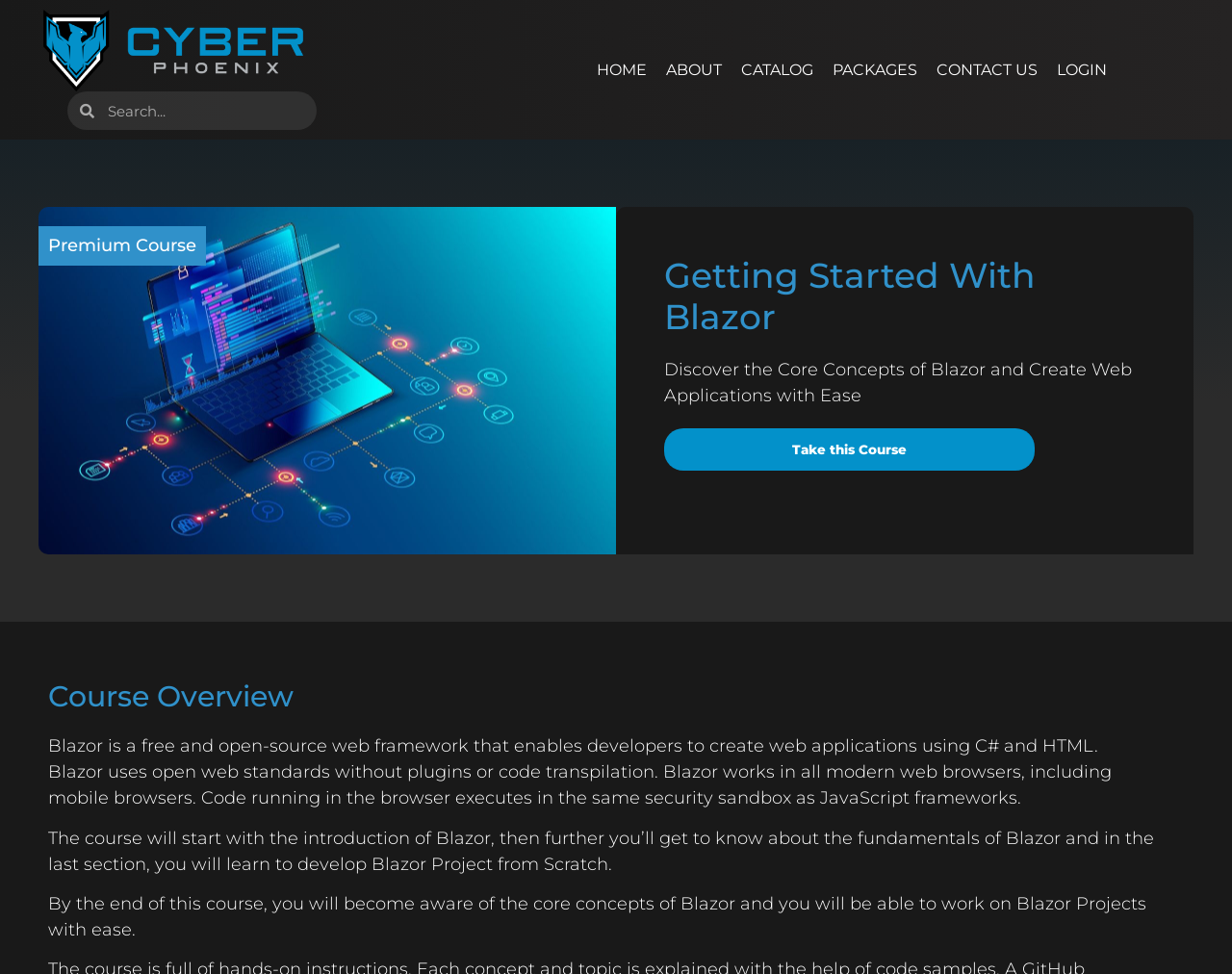What is the purpose of the course?
Based on the image, respond with a single word or phrase.

Create web applications with ease